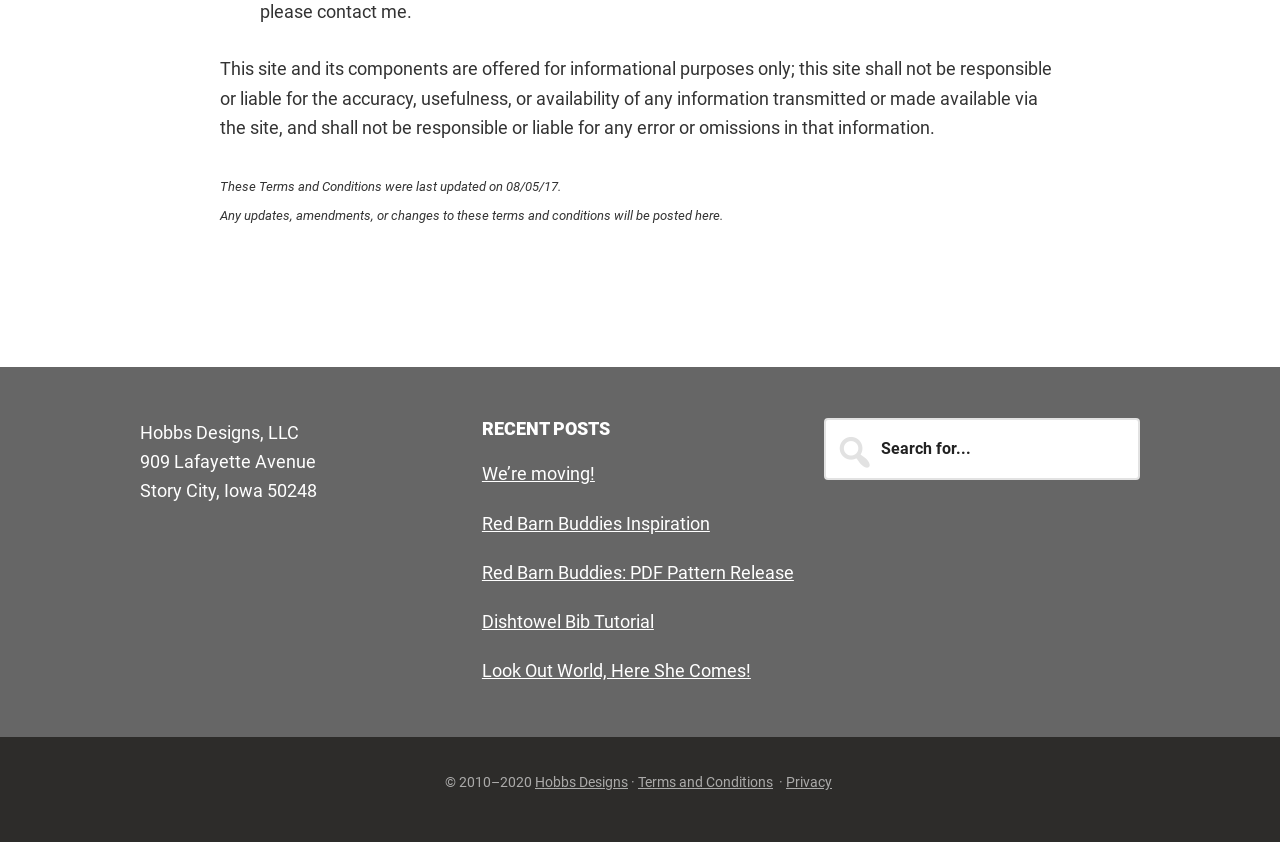Please identify the bounding box coordinates of the element's region that I should click in order to complete the following instruction: "View Terms and Conditions". The bounding box coordinates consist of four float numbers between 0 and 1, i.e., [left, top, right, bottom].

[0.498, 0.919, 0.604, 0.938]